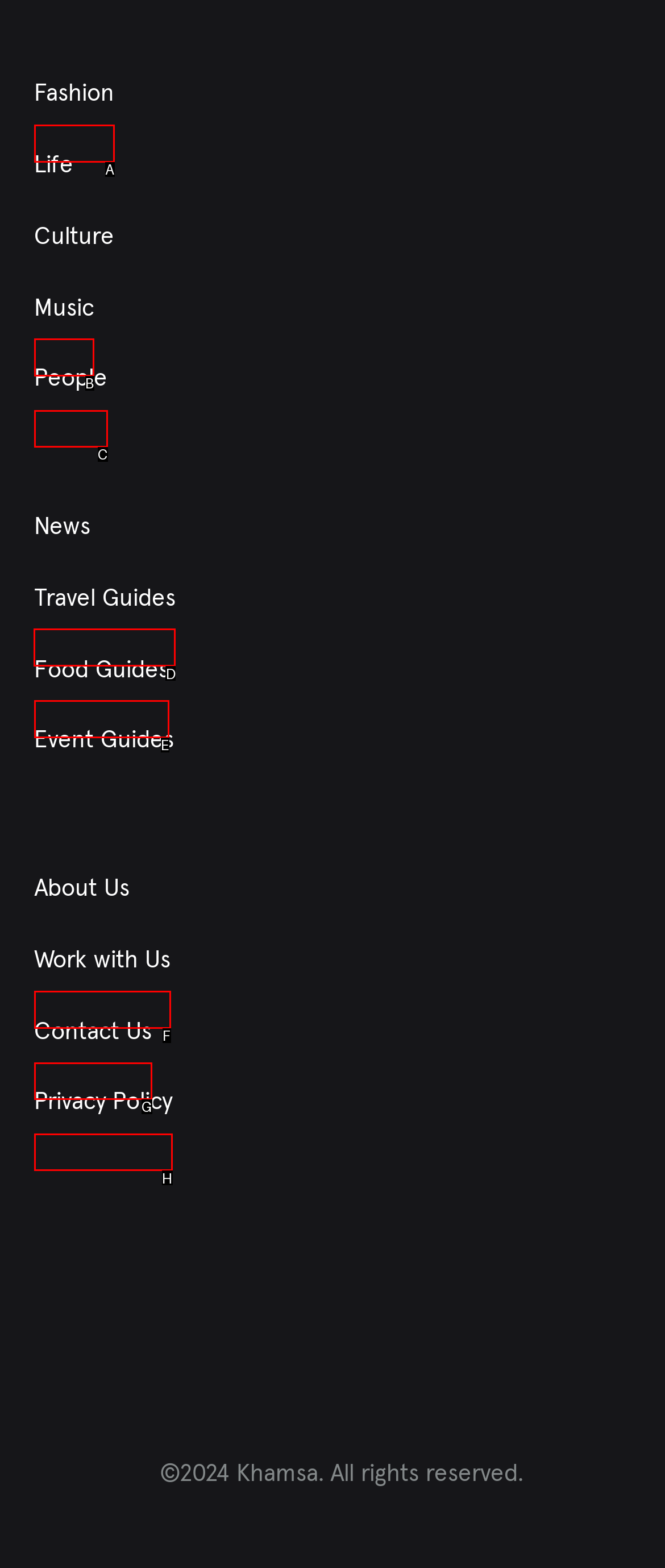Tell me the letter of the correct UI element to click for this instruction: View Travel Guides. Answer with the letter only.

D